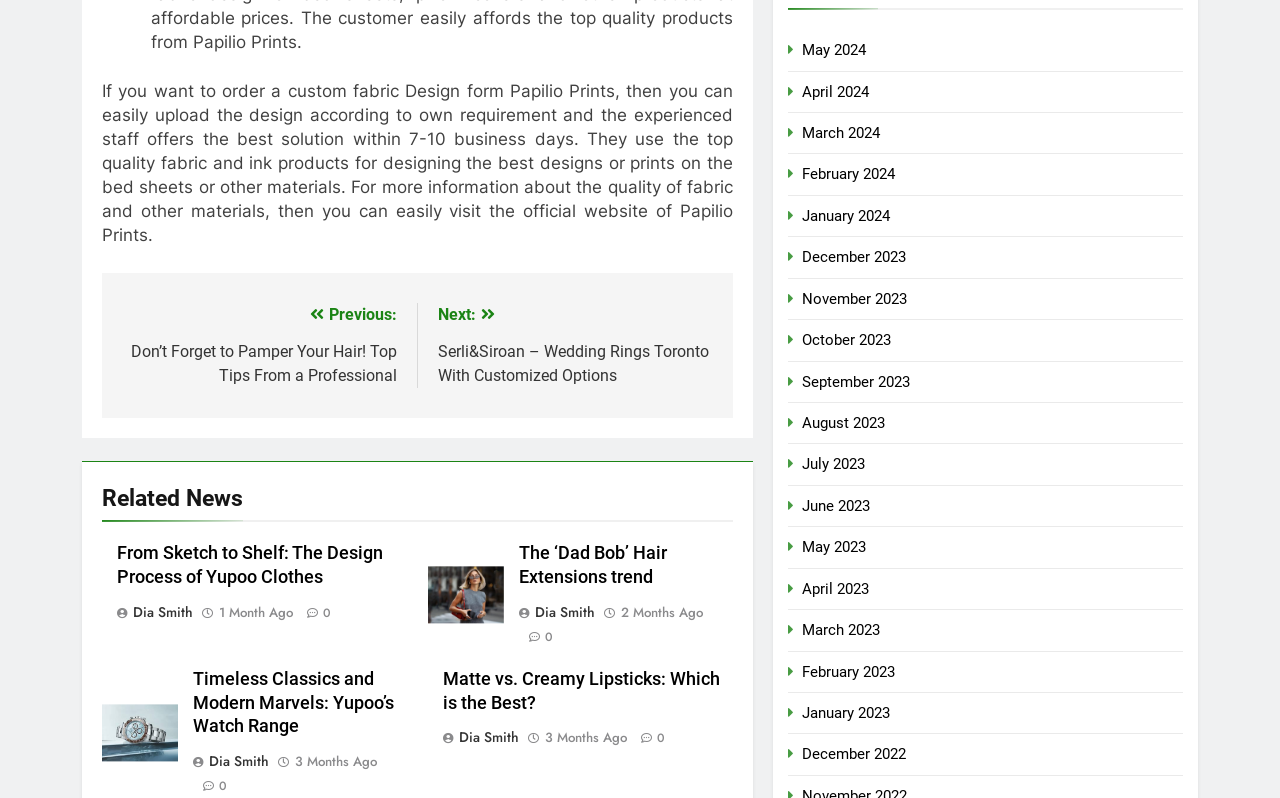What is the topic of the first article?
Please provide an in-depth and detailed response to the question.

The first article is titled 'From Sketch to Shelf: The Design Process of Yupoo Clothes', which suggests that the topic of the article is Yupoo Clothes.